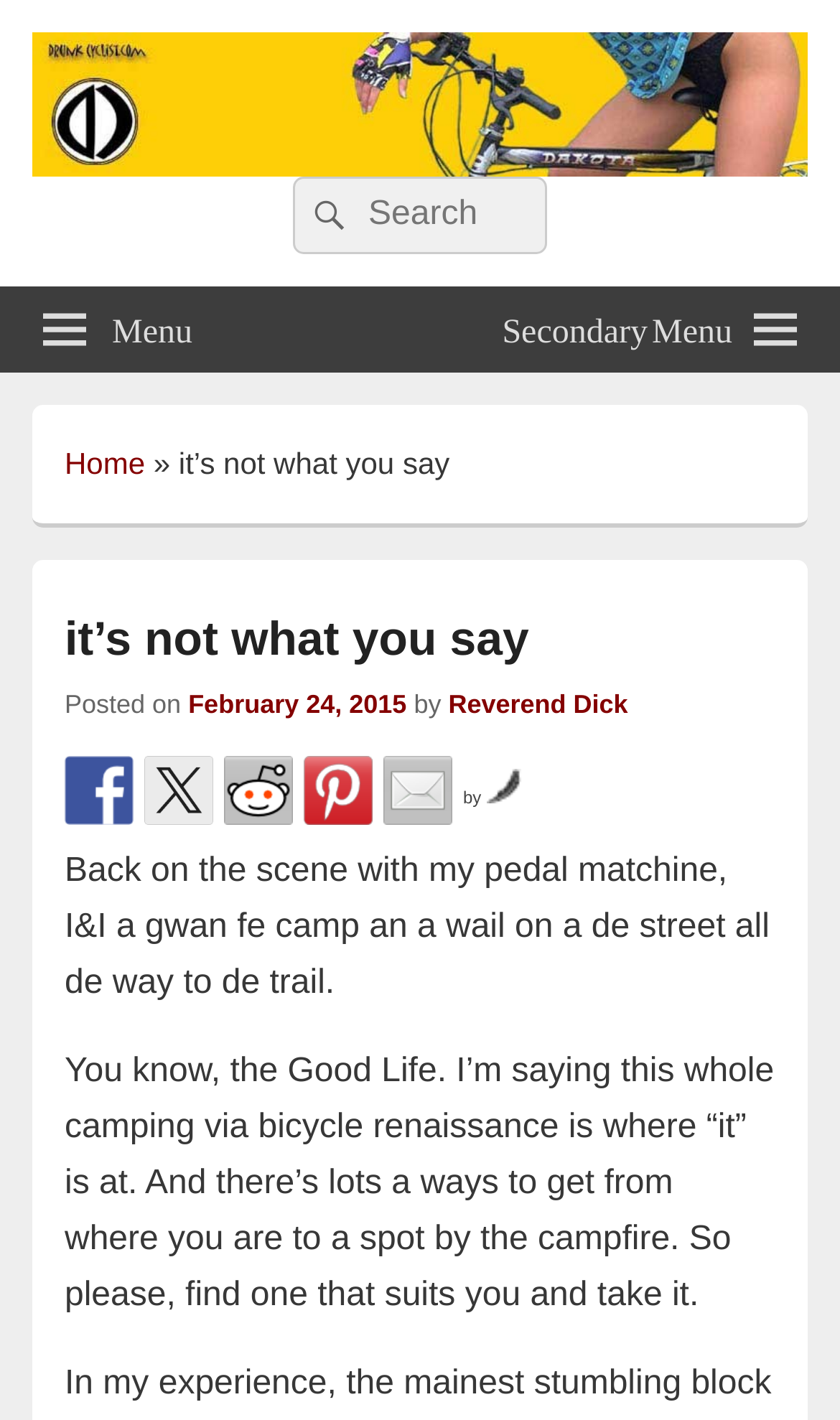How many social media links are there?
Provide a detailed and well-explained answer to the question.

There are five social media links on the webpage, which are Facebook, Twitter, Reddit, Pinterest, and Mail. These links can be found below the article title.